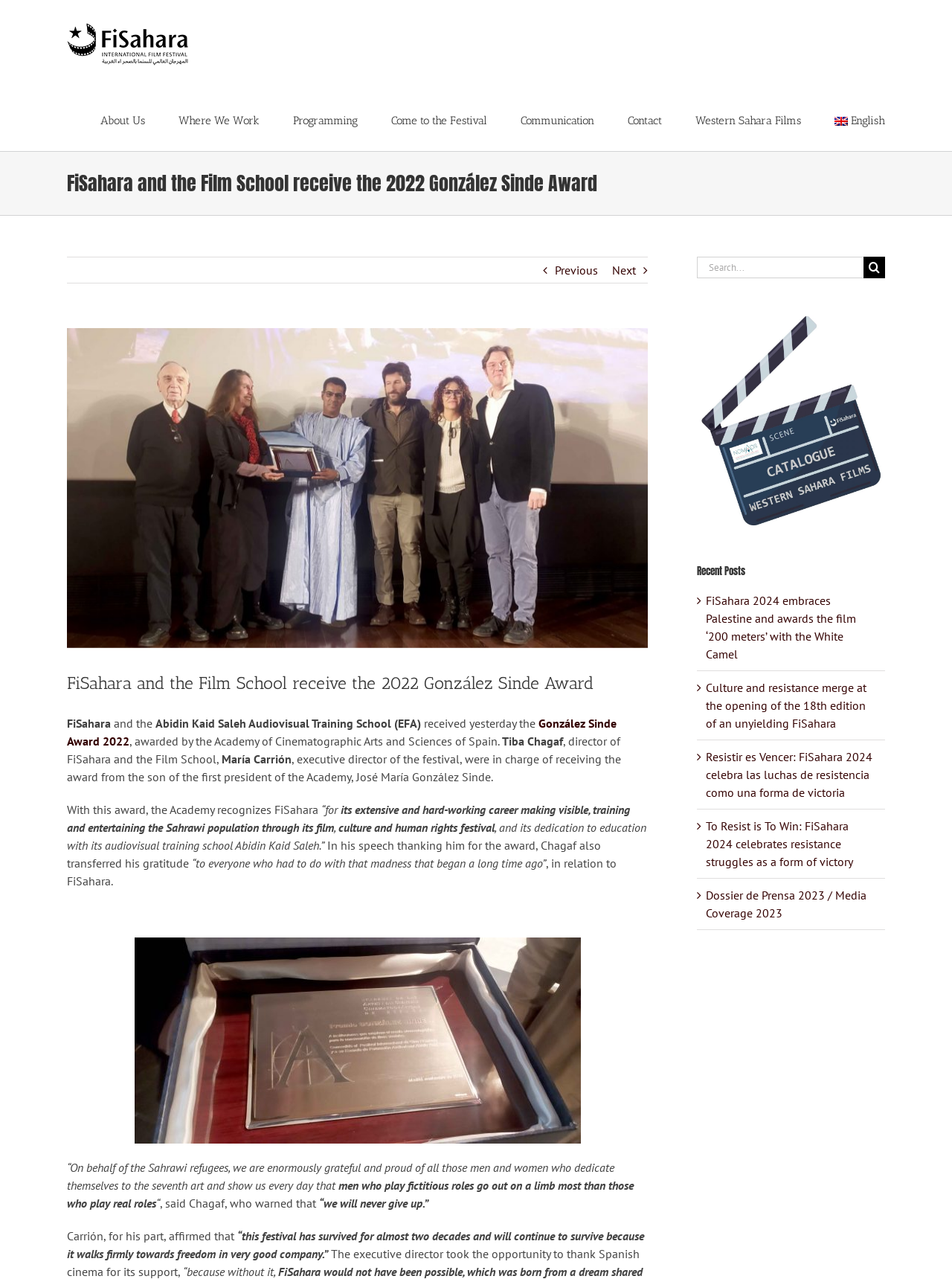Specify the bounding box coordinates for the region that must be clicked to perform the given instruction: "Go to the About Us page".

[0.105, 0.069, 0.152, 0.118]